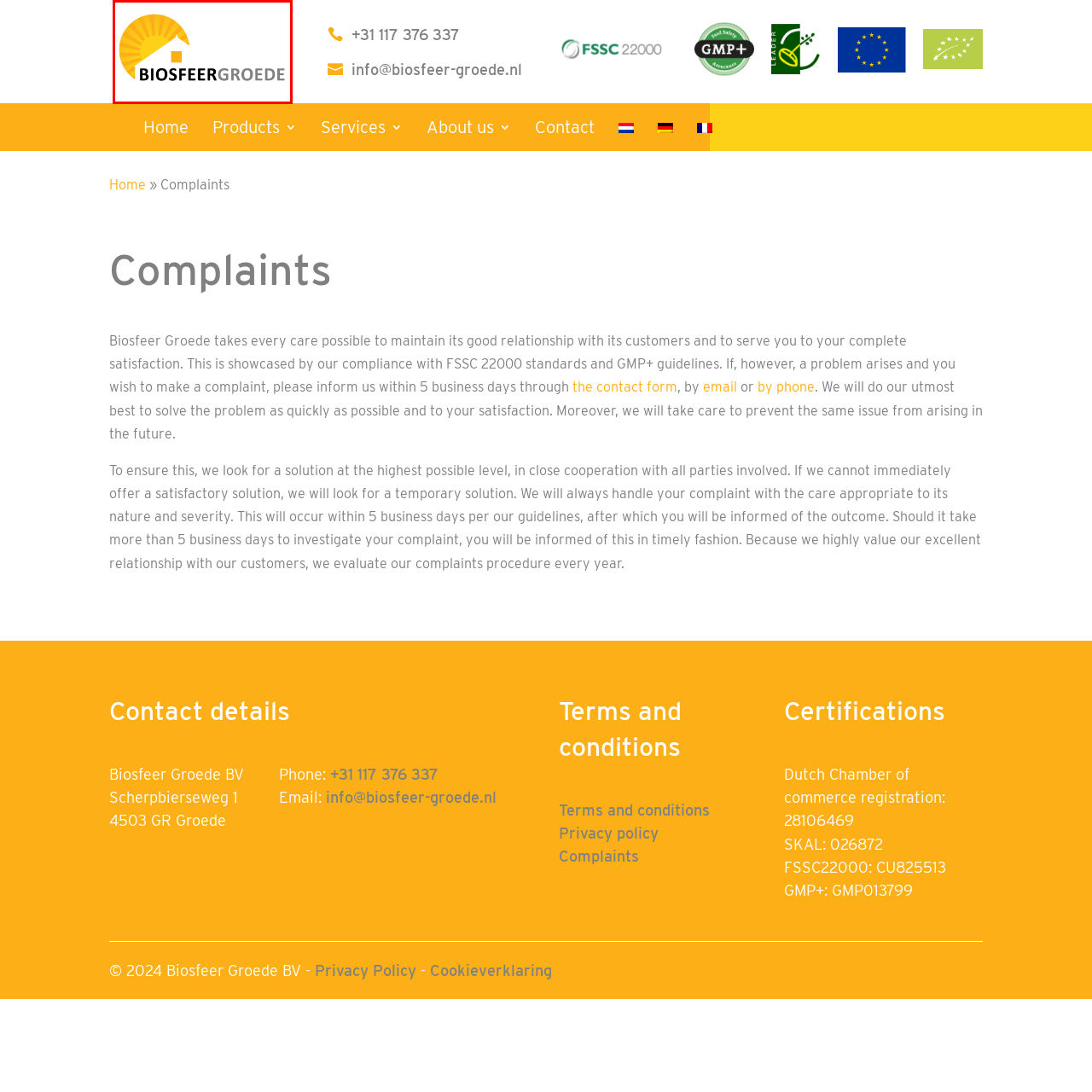Offer an in-depth description of the picture located within the red frame.

The image features the logo of "Biosfeer Groede," prominently displaying the name in a dynamic and modern font. The design incorporates a vibrant sun motif, symbolizing warmth and vitality, with rays emanating from a central yellow circle. The name "Biosfeer" is highlighted in bold black letters, conveying strength and clarity, while "Groede" is rendered in a lighter gray, adding a subtle contrast. This logo encapsulates the essence of the company, which is committed to sustainability and customer satisfaction, as reflected in their adherence to FSSC 22000 standards and GMP+ guidelines.